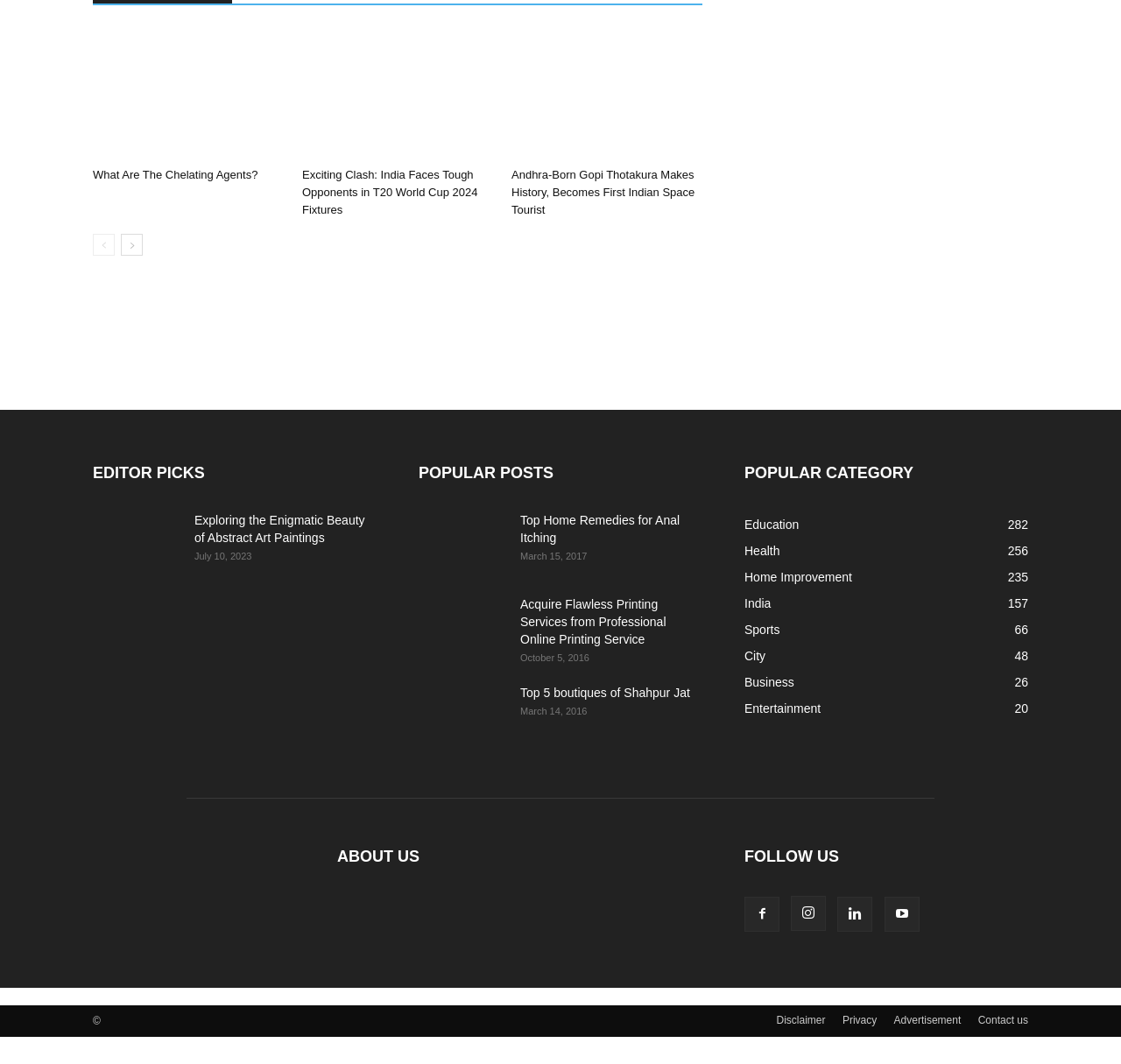What is the date of the article 'Top Home Remedies for Anal Itching'?
Your answer should be a single word or phrase derived from the screenshot.

March 15, 2017